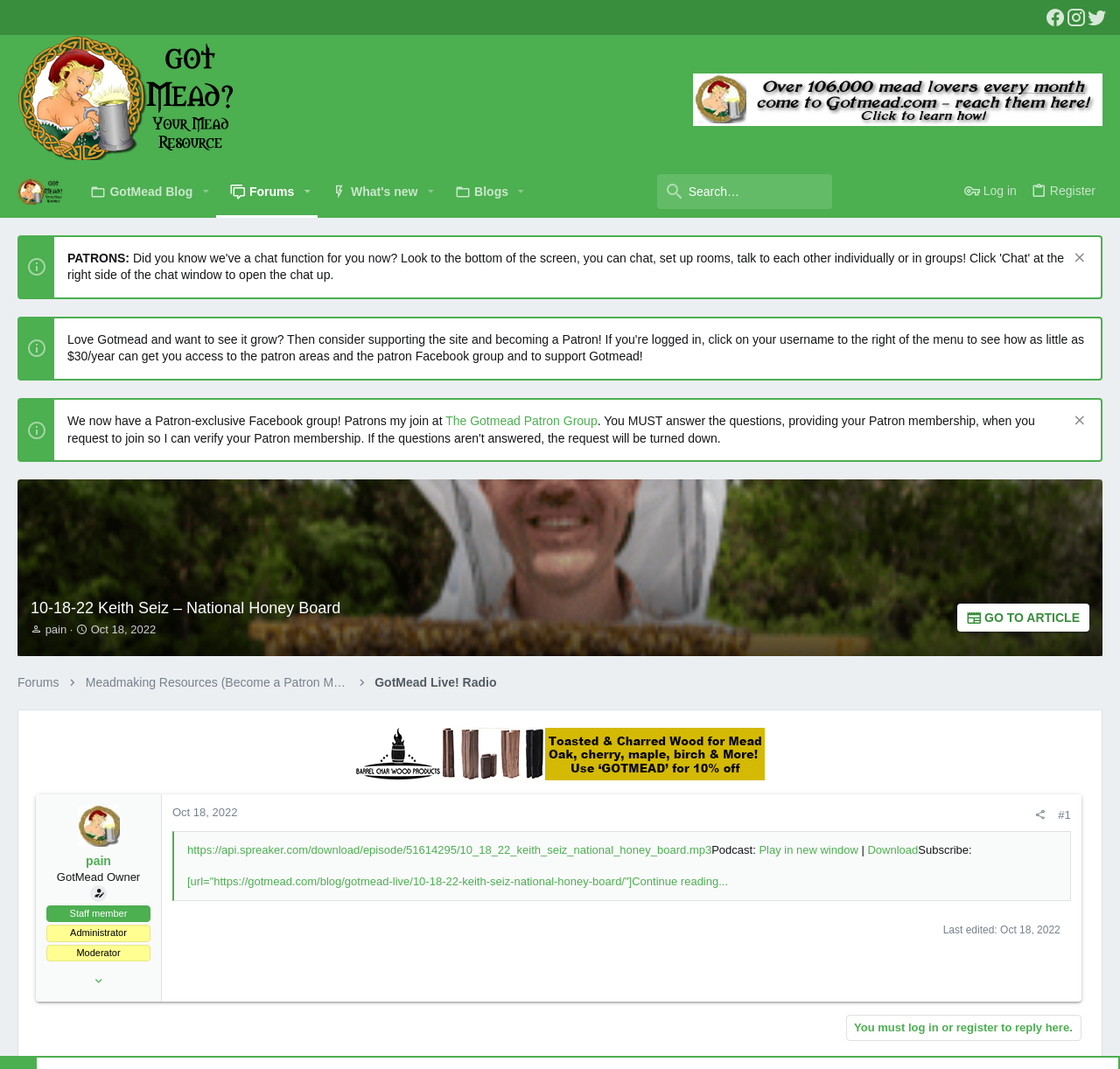Create a detailed description of the webpage's content and layout.

This webpage is about a podcast episode titled "10-18-22 Keith Seiz – National Honey Board" on the GotMead website, which is a collection of mead information. At the top right corner, there are social media links to Facebook, Instagram, and Twitter. Below them, there is a link to the GotMead website and an image of the website's logo.

On the left side, there is a menu with links to various sections of the website, including the blog, forums, and mead-making resources. There is also a search bar and links to log in or register.

The main content of the webpage is an article about the podcast episode, which includes a heading, a thread starter, and a start date. Below the heading, there is a link to the article and a description of the podcast episode.

On the right side, there is a section with patron-exclusive information, including a link to a Facebook group and a description of the group. Below this section, there is a link to the GotMead Live! Radio and a link to Meadmaking Resources.

Further down the page, there is a section with links to various resources, including Barrel Char Wood Products, which has an image associated with it. Below this section, there is an article with a heading, a link to the article, and a description of the article.

The webpage also includes a section with user information, including a username, a description list with various details, and a link to the user's profile. There is also a section with a blockquote containing a link to the podcast episode and a description of the episode.

At the bottom of the page, there is a link to reply to the thread, but it requires logging in or registering. There is also a link to continue reading the article.